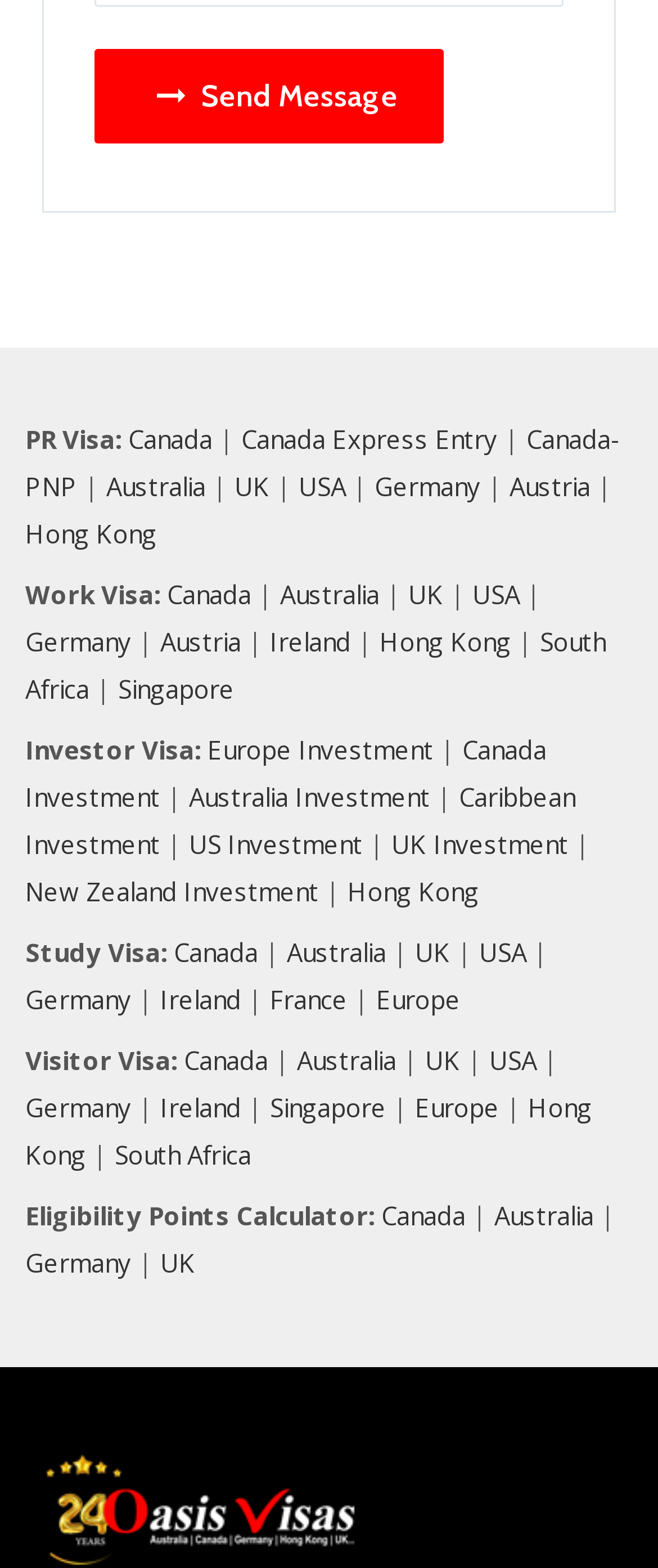Please determine the bounding box coordinates of the element to click on in order to accomplish the following task: "Learn about Investor Visa in Europe". Ensure the coordinates are four float numbers ranging from 0 to 1, i.e., [left, top, right, bottom].

[0.315, 0.468, 0.659, 0.489]